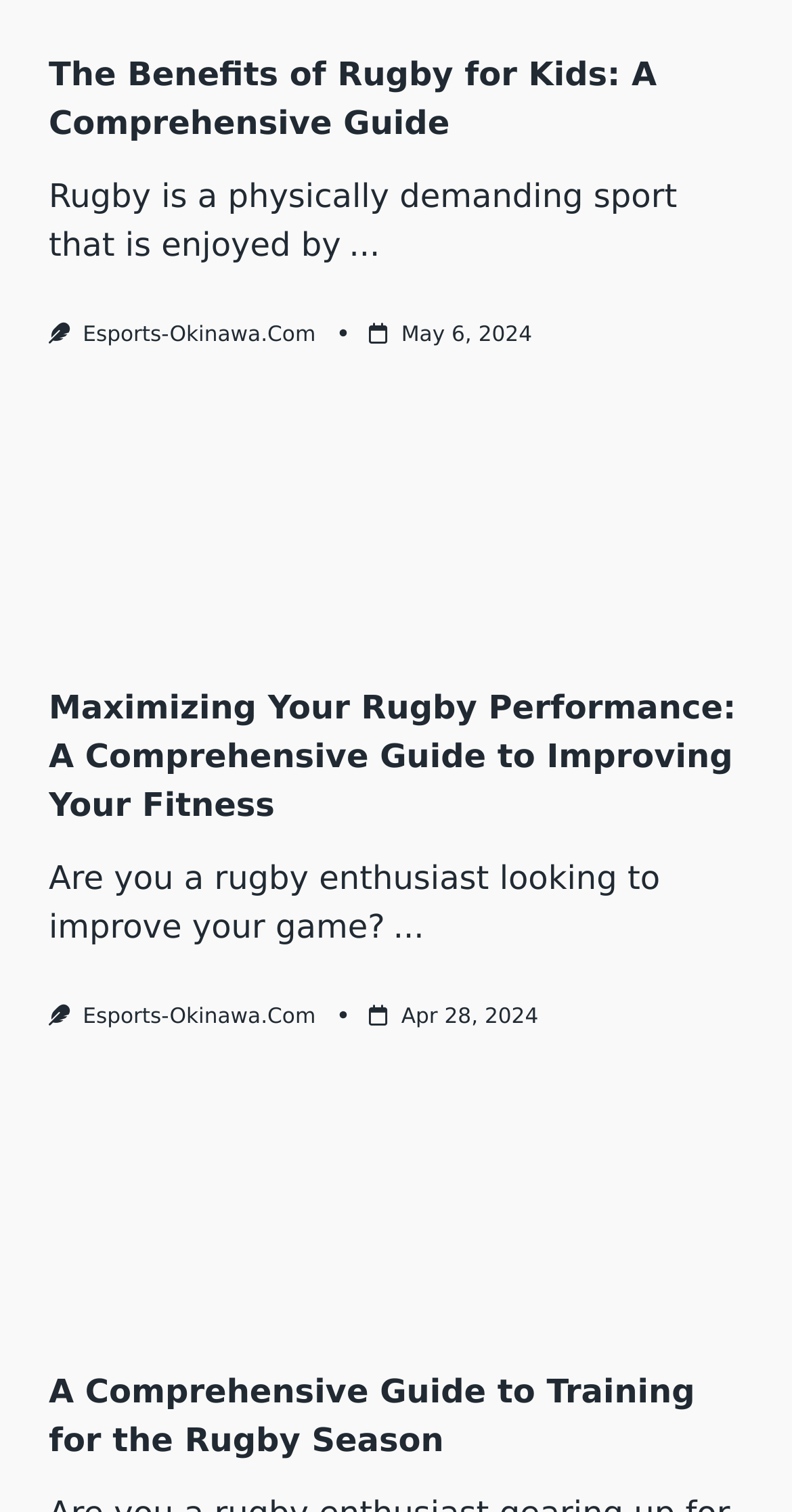Determine the bounding box for the UI element as described: "...". The coordinates should be represented as four float numbers between 0 and 1, formatted as [left, top, right, bottom].

[0.496, 0.6, 0.535, 0.626]